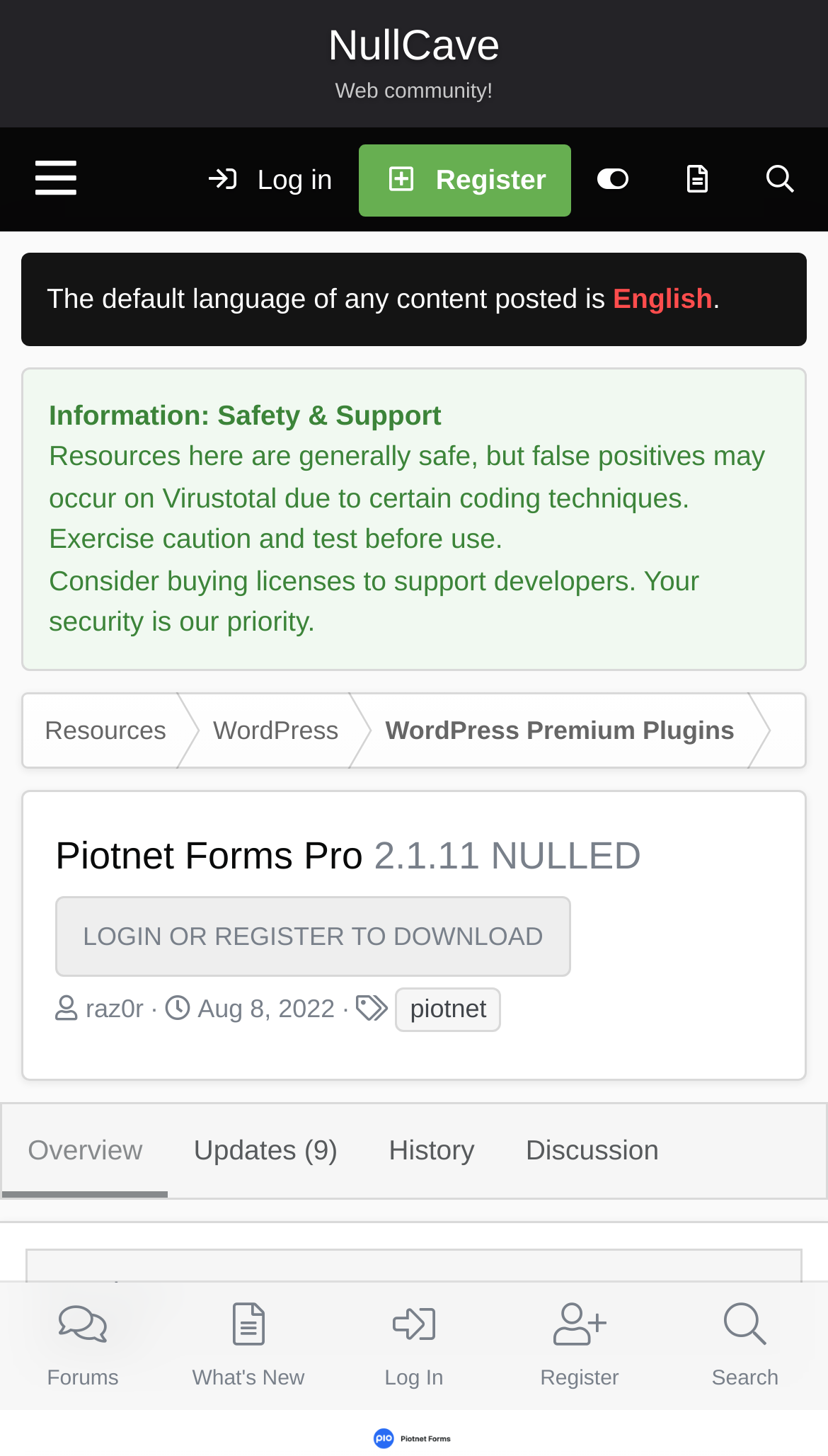What is the priority of the website?
Answer the question with a thorough and detailed explanation.

I found the answer by looking at the text 'Your security is our priority.' which suggests that the priority of the website is the user's security.